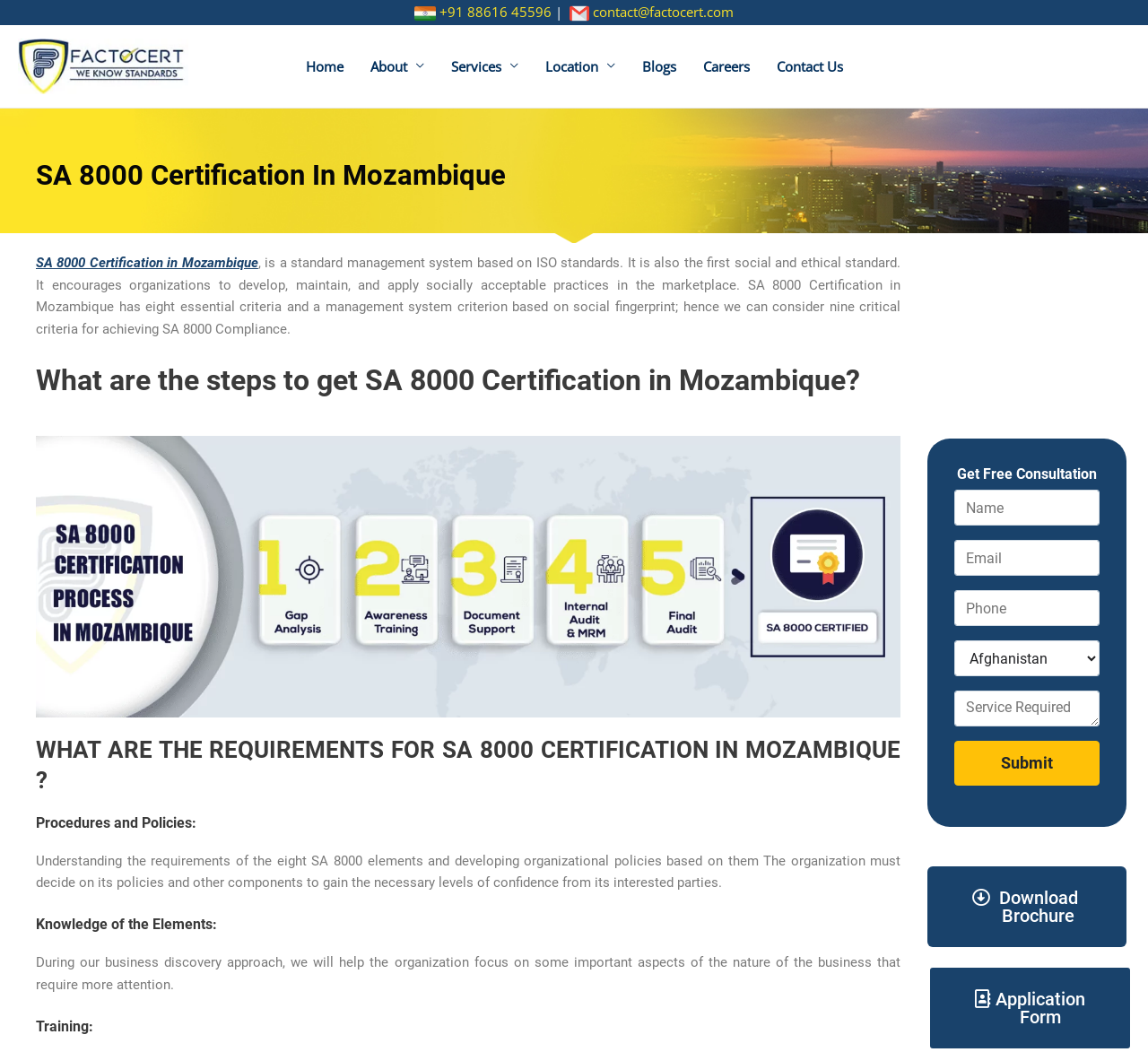Elaborate on the webpage's design and content in a detailed caption.

The webpage is about SA 8000 certification in Mozambique, provided by Factocert, a consulting company. At the top left corner, there is the company's main logo. Below the logo, there is a navigation menu with links to different sections of the website, including Home, About, Services, Location, Blogs, Careers, and Contact Us.

On the top right corner, there are contact details, including a phone number and an email address. Below the contact details, there is a heading that reads "SA 8000 Certification In Mozambique". This is followed by a paragraph of text that explains what SA 8000 certification is and its importance.

Below the explanatory text, there are several headings and subheadings that outline the steps to get SA 8000 certification in Mozambique. These include "What are the steps to get SA 8000 Certification in Mozambique?", "WHAT ARE THE REQUIREMENTS FOR SA 8000 CERTIFICATION IN MOZAMBIQUE?", "Procedures and Policies:", "Knowledge of the Elements:", and "Training:". Each of these sections has a brief description of the requirements and procedures for SA 8000 certification.

On the right side of the page, there is a form that allows users to get a free consultation. The form has fields for name, email, phone number, and service required, as well as a submit button. Below the form, there are two links to download a brochure and an application form.

There are a total of 7 images on the page, including the company logo, an image related to SA 8000 certification, and several icons for the navigation menu. The overall layout of the page is clean and organized, with clear headings and concise text.